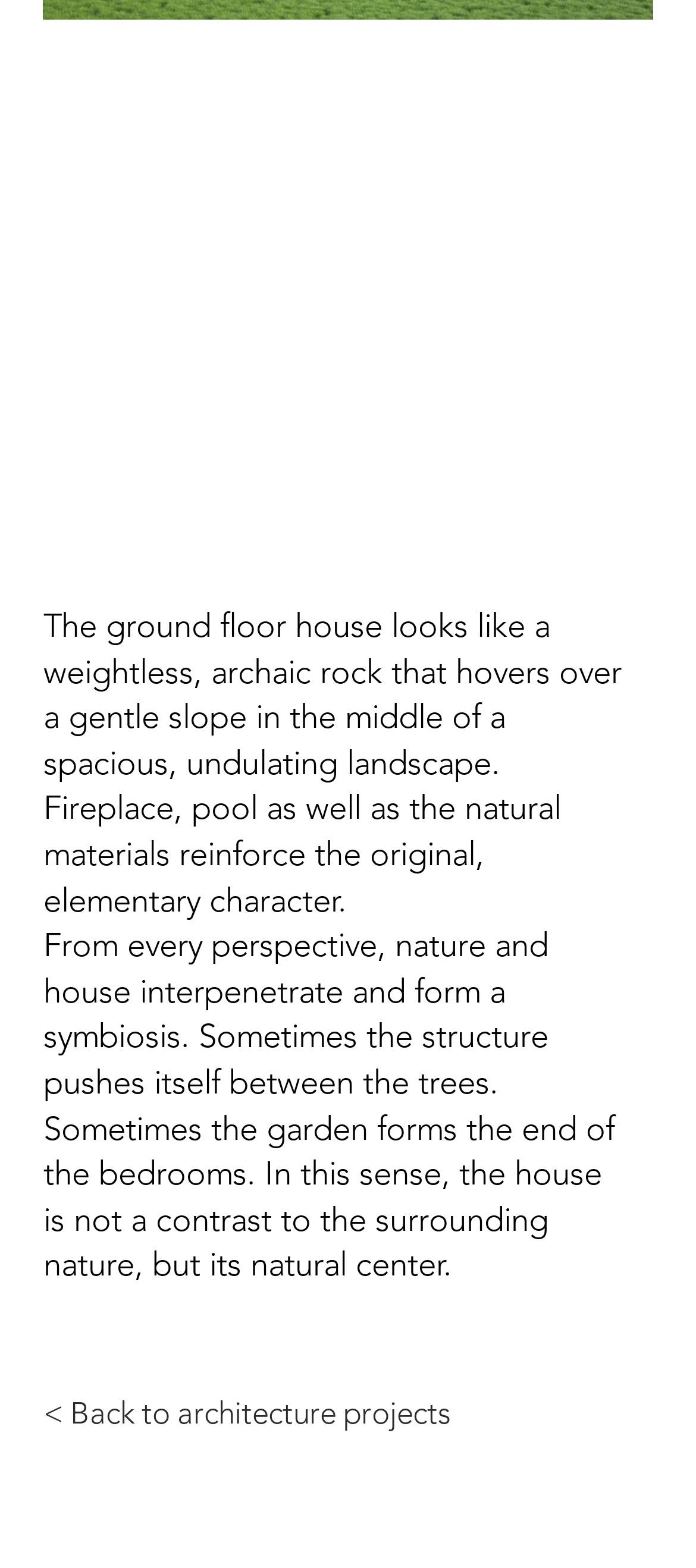Based on the element description imprint, identify the bounding box coordinates for the UI element. The coordinates should be in the format (top-left x, top-left y, bottom-right x, bottom-right y) and within the 0 to 1 range.

[0.056, 0.766, 0.174, 0.786]